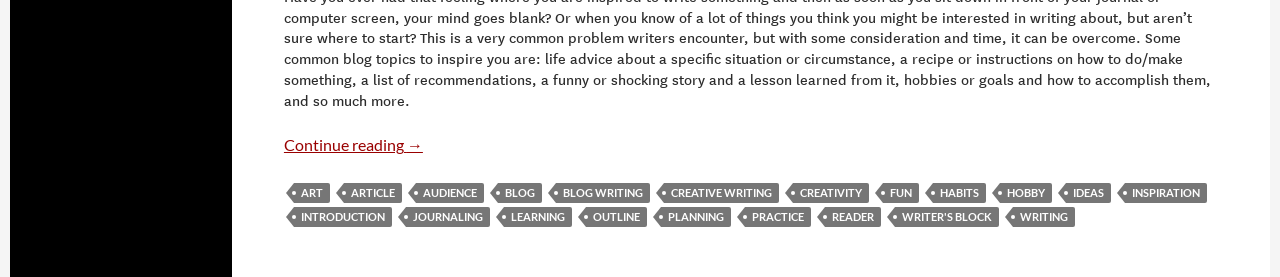Please find the bounding box coordinates of the clickable region needed to complete the following instruction: "Visit the 'ART' page". The bounding box coordinates must consist of four float numbers between 0 and 1, i.e., [left, top, right, bottom].

[0.23, 0.662, 0.258, 0.734]